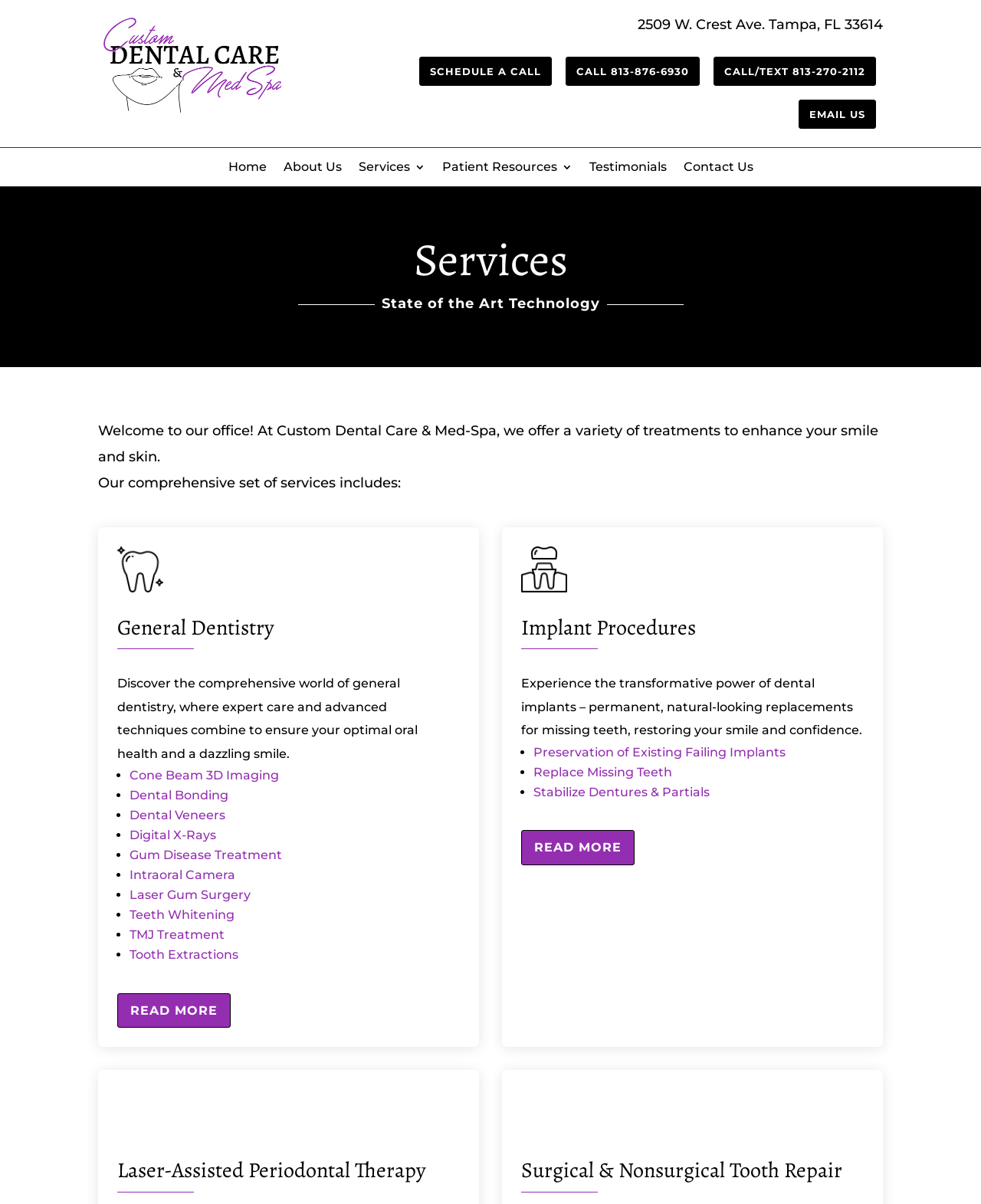Analyze and describe the webpage in a detailed narrative.

This webpage is about Custom Dental Care & Med Spa, located at 2509 W. Crest Ave. Tampa, FL 33614. At the top left, there is a logo image and a link. Below the logo, there are three links to schedule a call, call, or text the office, and an email link. 

To the right of the logo, there is a navigation menu with links to Home, About Us, Services, Patient Resources, Testimonials, and Contact Us. 

Below the navigation menu, there is a heading that says "Services". Under this heading, there is a brief introduction to the office, stating that they offer a variety of treatments to enhance your smile and skin. 

The page is then divided into two sections: General Dentistry and Implant Procedures. The General Dentistry section has a heading and a brief description of what general dentistry entails. Below this, there is a list of services offered, including Cone Beam 3D Imaging, Dental Bonding, Dental Veneers, Digital X-Rays, Gum Disease Treatment, Intraoral Camera, Laser Gum Surgery, Teeth Whitening, TMJ Treatment, and Tooth Extractions. Each service is represented by a bullet point and a link to learn more. 

At the bottom of the General Dentistry section, there is a "READ MORE" link. The Implant Procedures section has a similar structure, with a heading, a brief description, and a list of services offered, including Preservation of Existing Failing Implants, Replace Missing Teeth, and Stabilize Dentures & Partials. Each service is also represented by a bullet point and a link to learn more. At the bottom of the Implant Procedures section, there is another "READ MORE" link.